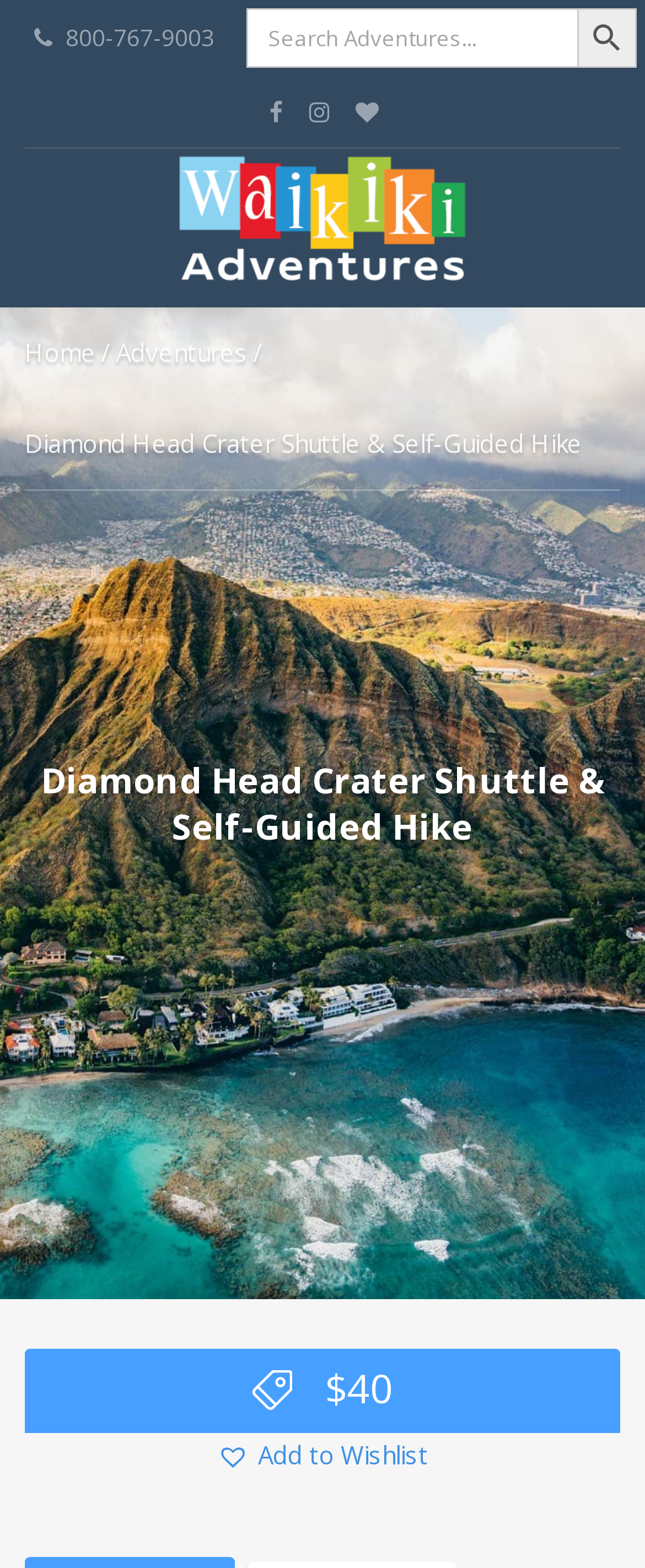Create an elaborate caption for the webpage.

Here is the detailed description of the webpage:

The webpage is about Waikiki Adventures, specifically the Diamond Head Crater Shuttle and Self-Guided Hike. At the top, there is a search bar with a search button on the right side, accompanied by a small search icon. Below the search bar, there are two phone numbers and a message expressing gratitude for supporting local businesses.

On the top-right corner, there are three social media links represented by icons. Below these icons, there is a large banner with the Waikiki Adventures logo, which is an image. The banner spans almost the entire width of the page.

The main navigation menu is located below the banner, with links to "Home" and "Adventures". The title of the webpage, "Diamond Head Crater Shuttle & Self-Guided Hike", is displayed prominently in a large font size. This title is repeated as a heading further down the page.

The main content of the webpage is focused on the Diamond Head Crater Shuttle and Self-Guided Hike, with a price of $40 mentioned. There is also an "Add to Wishlist" button. Overall, the webpage is well-organized, with clear headings and concise text, making it easy to navigate and find information about the adventure.